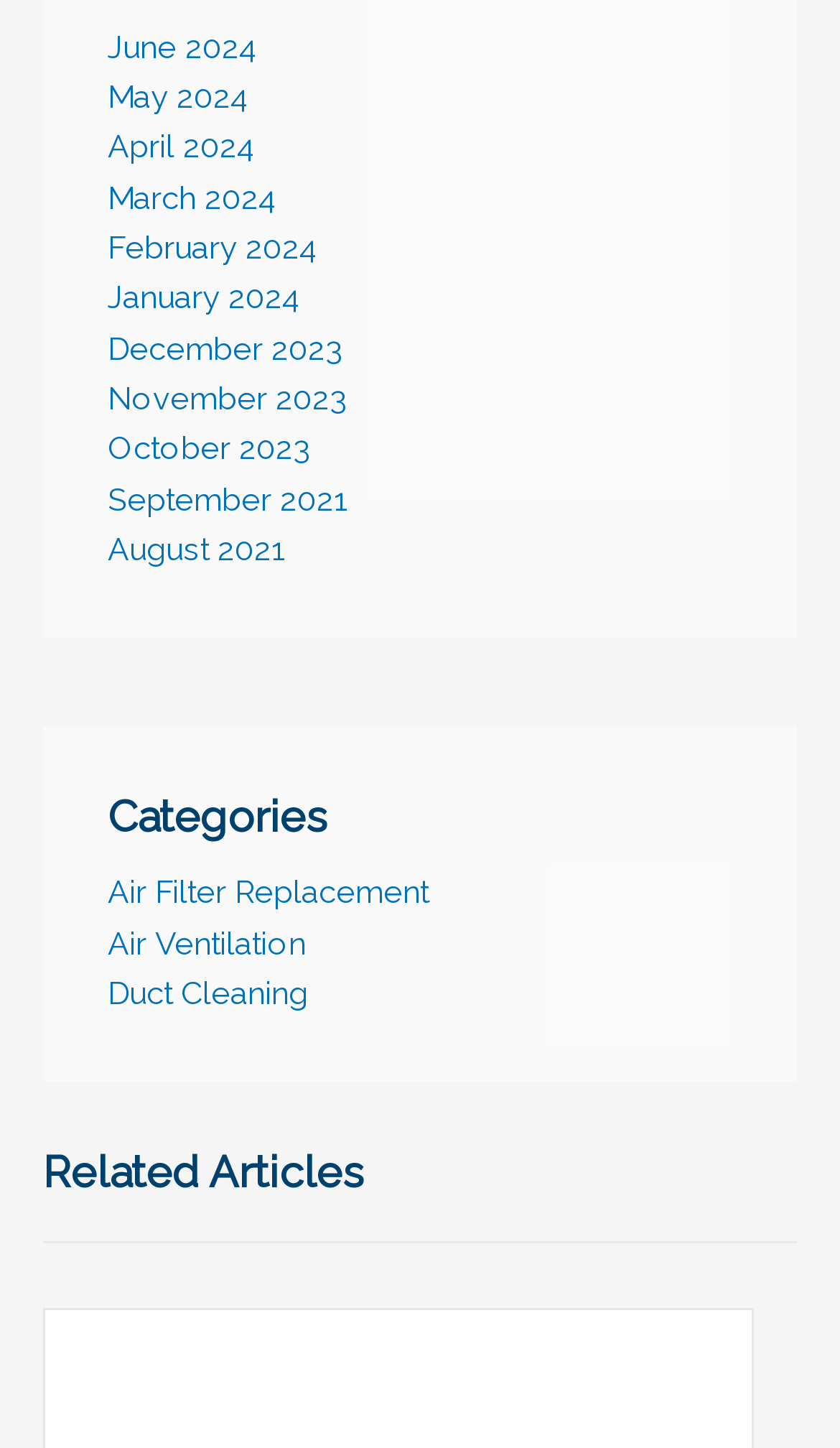From the image, can you give a detailed response to the question below:
What is the section title above 'Related Articles'?

I looked at the section labeled 'Related Articles' and did not find a title above it, so the answer is 'no title'.